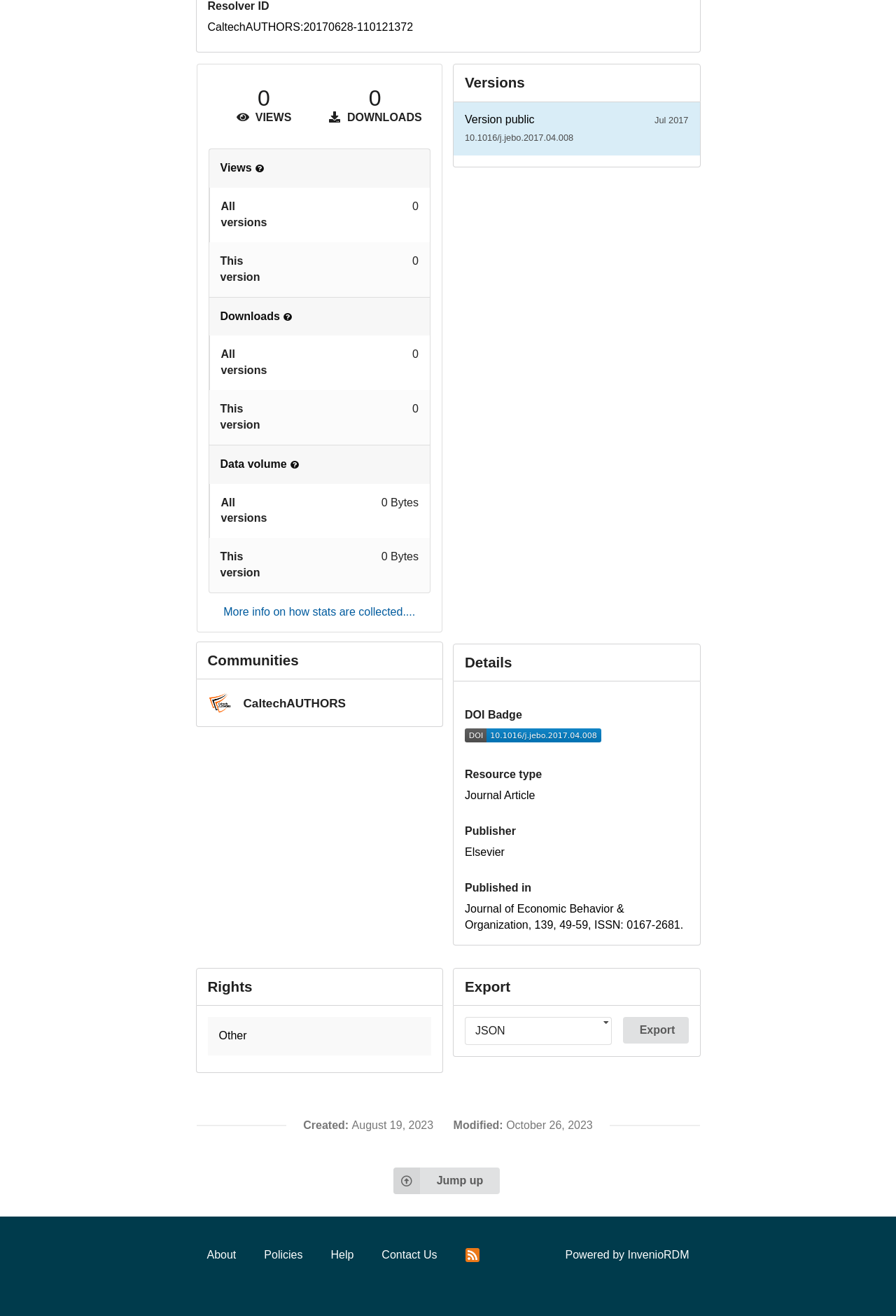Based on the element description JSONJSONCSLDataCite JSONDataCite XMLDublin Core XMLMARCXMLBibTeXGeoJSONDCAT, identify the bounding box of the UI element in the given webpage screenshot. The coordinates should be in the format (top-left x, top-left y, bottom-right x, bottom-right y) and must be between 0 and 1.

[0.519, 0.773, 0.683, 0.794]